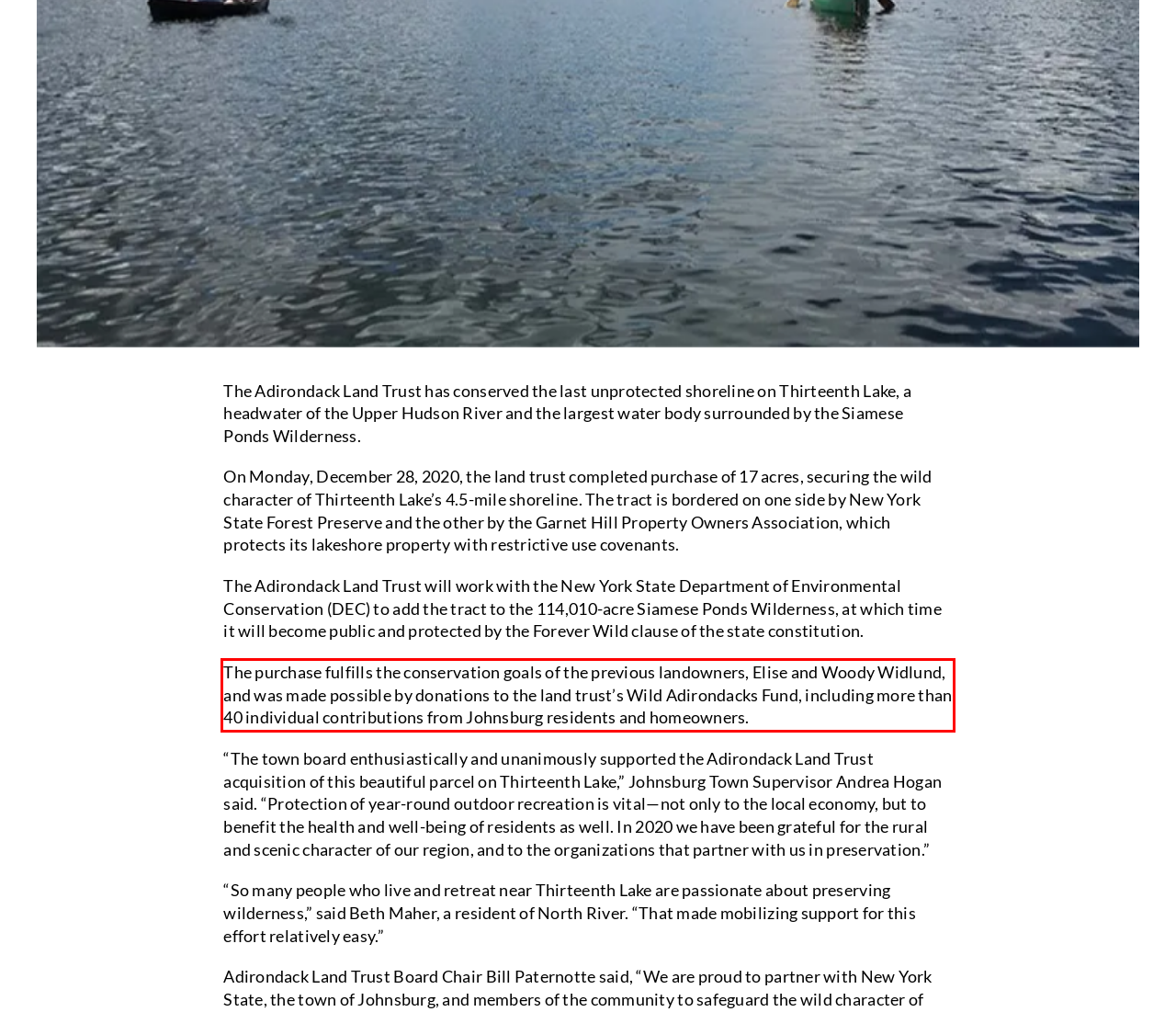From the given screenshot of a webpage, identify the red bounding box and extract the text content within it.

The purchase fulfills the conservation goals of the previous landowners, Elise and Woody Widlund, and was made possible by donations to the land trust’s Wild Adirondacks Fund, including more than 40 individual contributions from Johnsburg residents and homeowners.